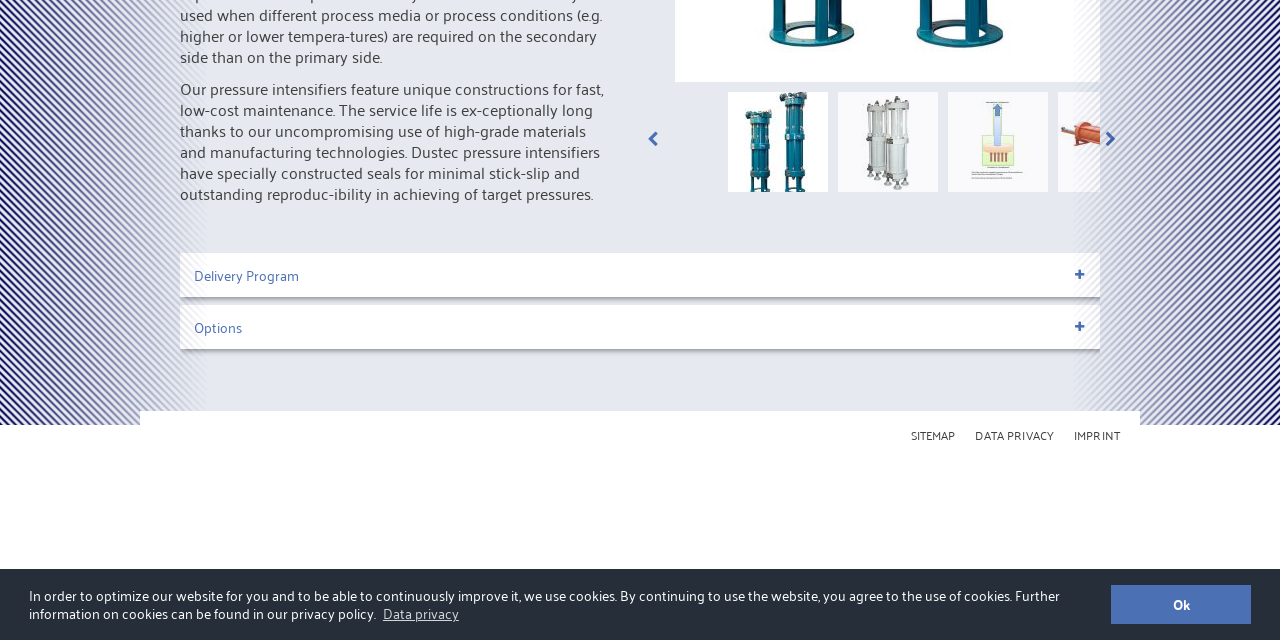Calculate the bounding box coordinates for the UI element based on the following description: "alt="Pressure intensifier hydraulic 10.000 bar"". Ensure the coordinates are four float numbers between 0 and 1, i.e., [left, top, right, bottom].

[0.827, 0.144, 0.905, 0.3]